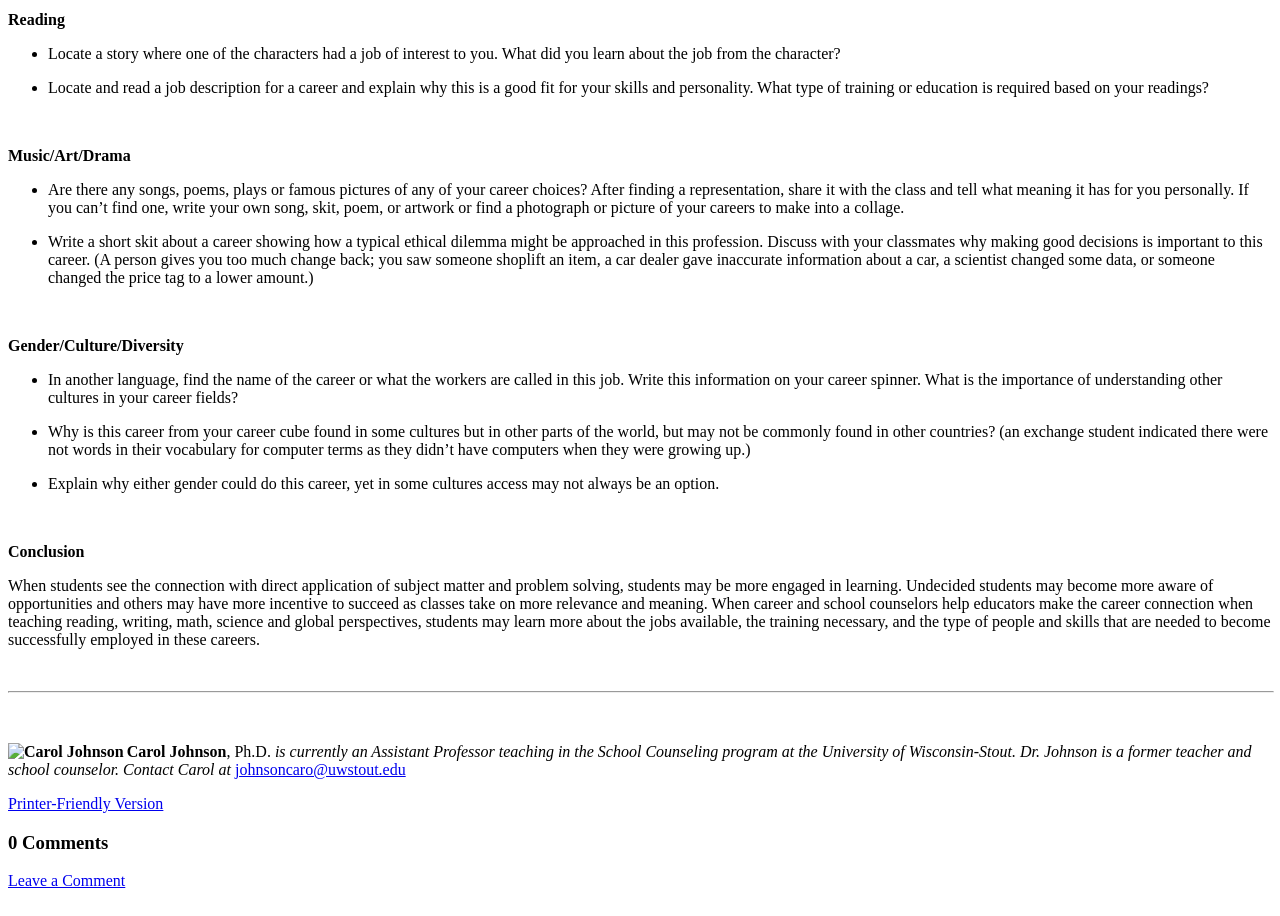How many sections are there on the webpage?
Using the image as a reference, answer the question with a short word or phrase.

5